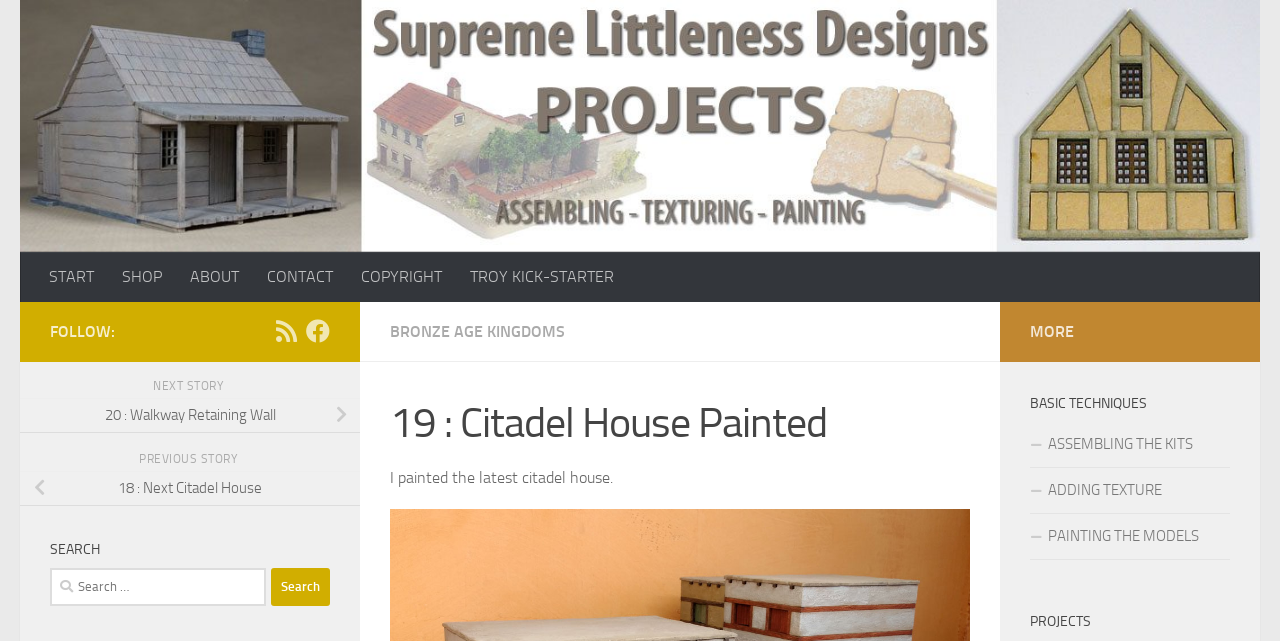How many social media links are there?
Use the information from the image to give a detailed answer to the question.

I found two social media links, one for 'Follow SLD on Rss' and another for 'Follow SLD on Facebook'.